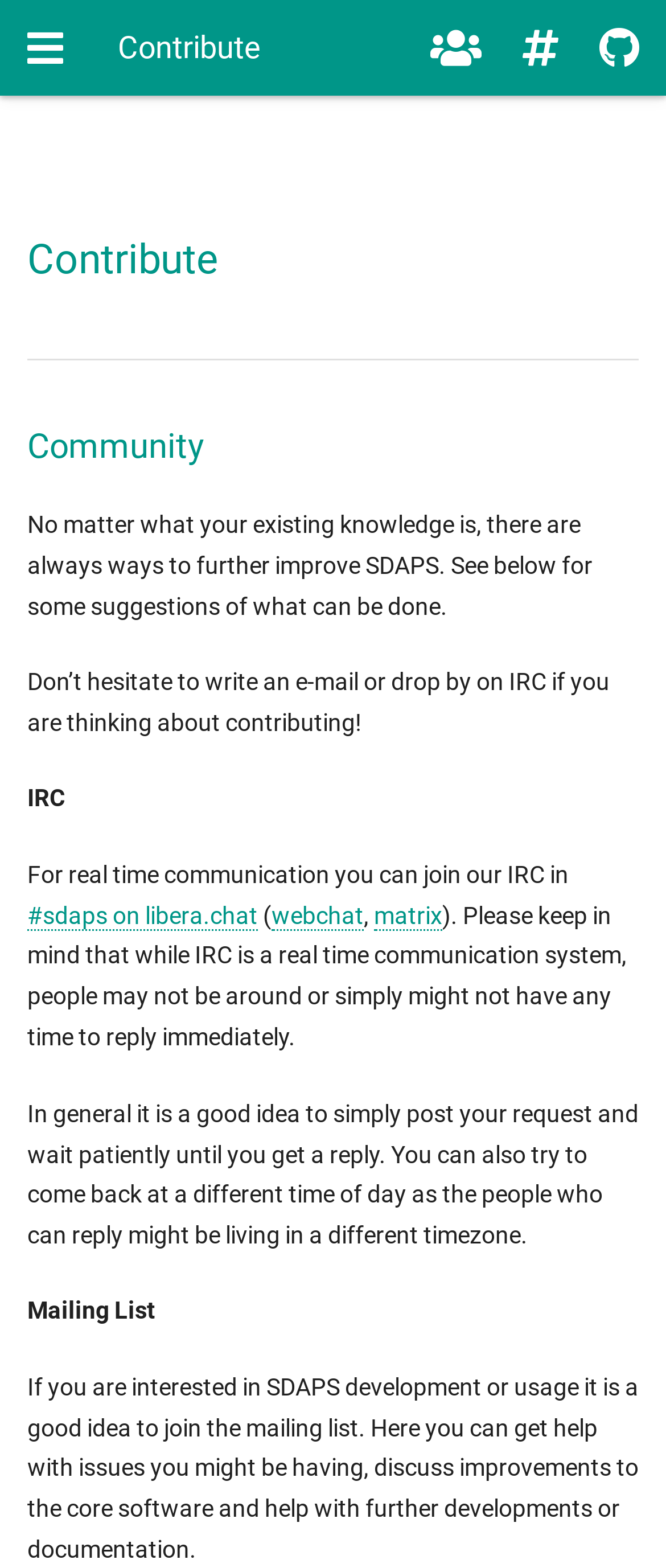Please identify the bounding box coordinates of the area that needs to be clicked to follow this instruction: "Click the menu button".

[0.01, 0.004, 0.126, 0.057]